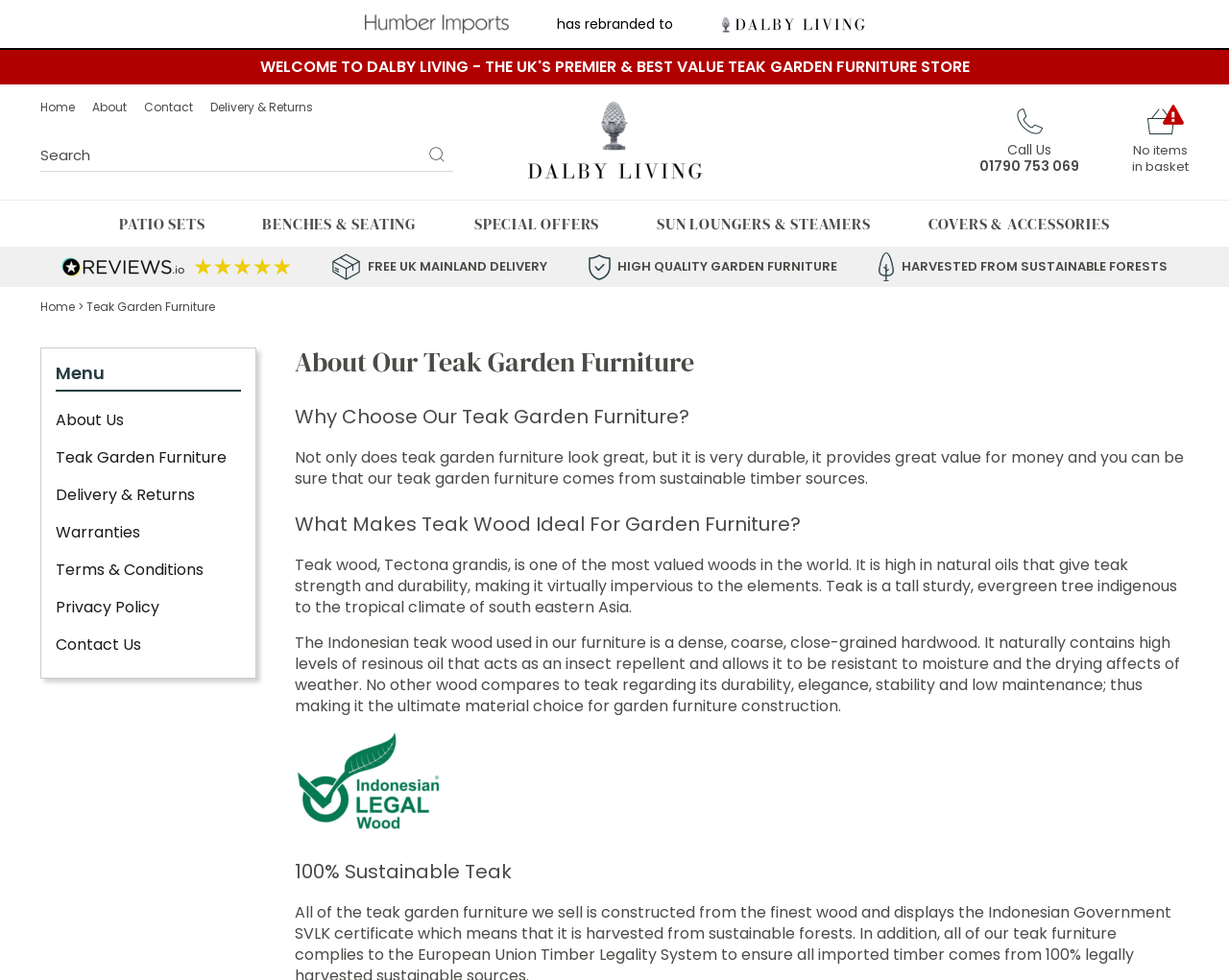Please find the bounding box coordinates in the format (top-left x, top-left y, bottom-right x, bottom-right y) for the given element description. Ensure the coordinates are floating point numbers between 0 and 1. Description: Delivery & Returns

[0.171, 0.101, 0.266, 0.118]